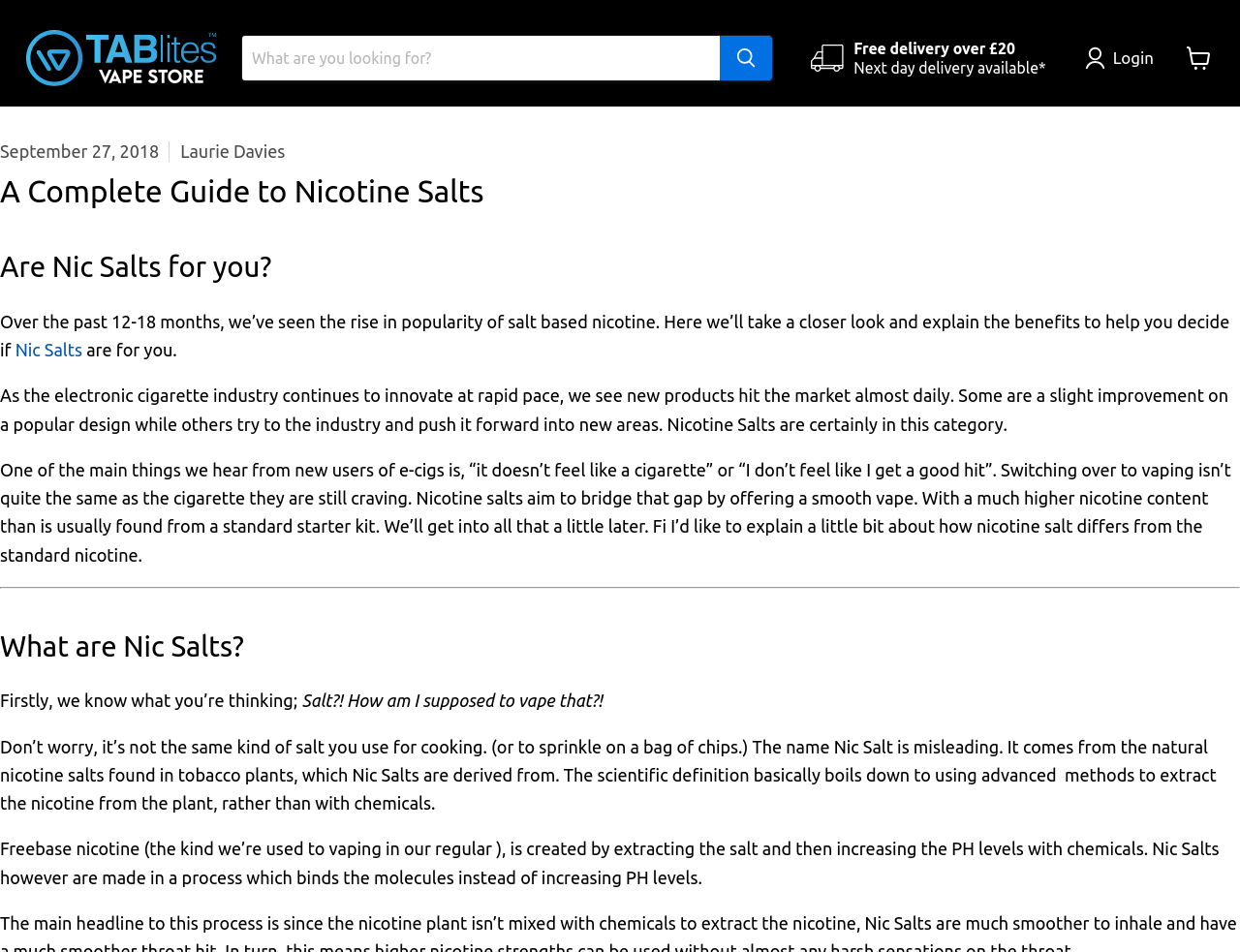Please reply with a single word or brief phrase to the question: 
What is the difference between freebase nicotine and nicotine salts?

Extraction method